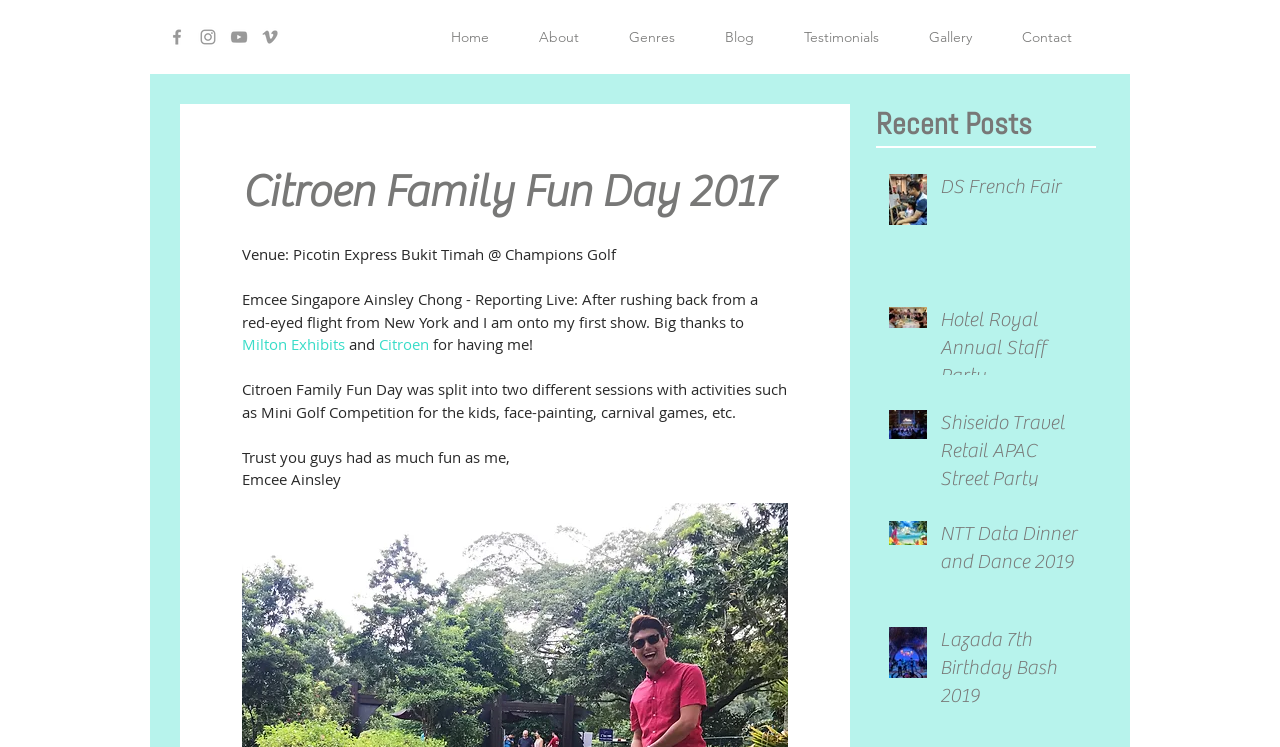Provide the bounding box coordinates, formatted as (top-left x, top-left y, bottom-right x, bottom-right y), with all values being floating point numbers between 0 and 1. Identify the bounding box of the UI element that matches the description: DS French Fair

[0.734, 0.232, 0.847, 0.28]